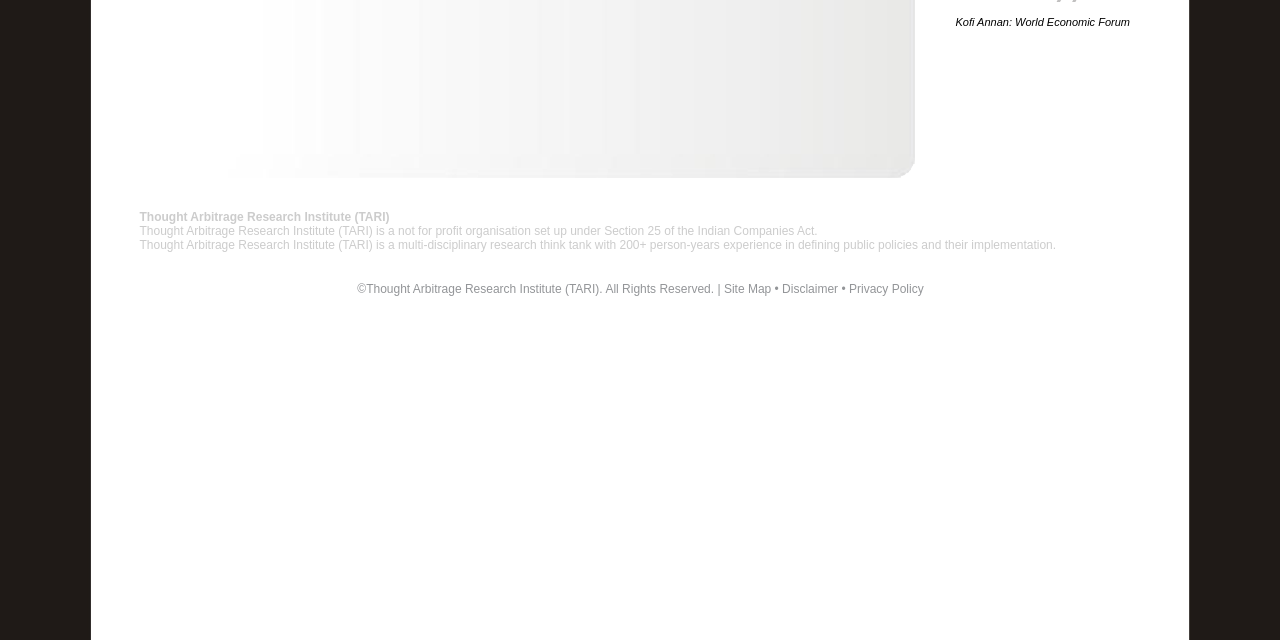Please determine the bounding box coordinates for the element with the description: "parent_node: Website name="url"".

None